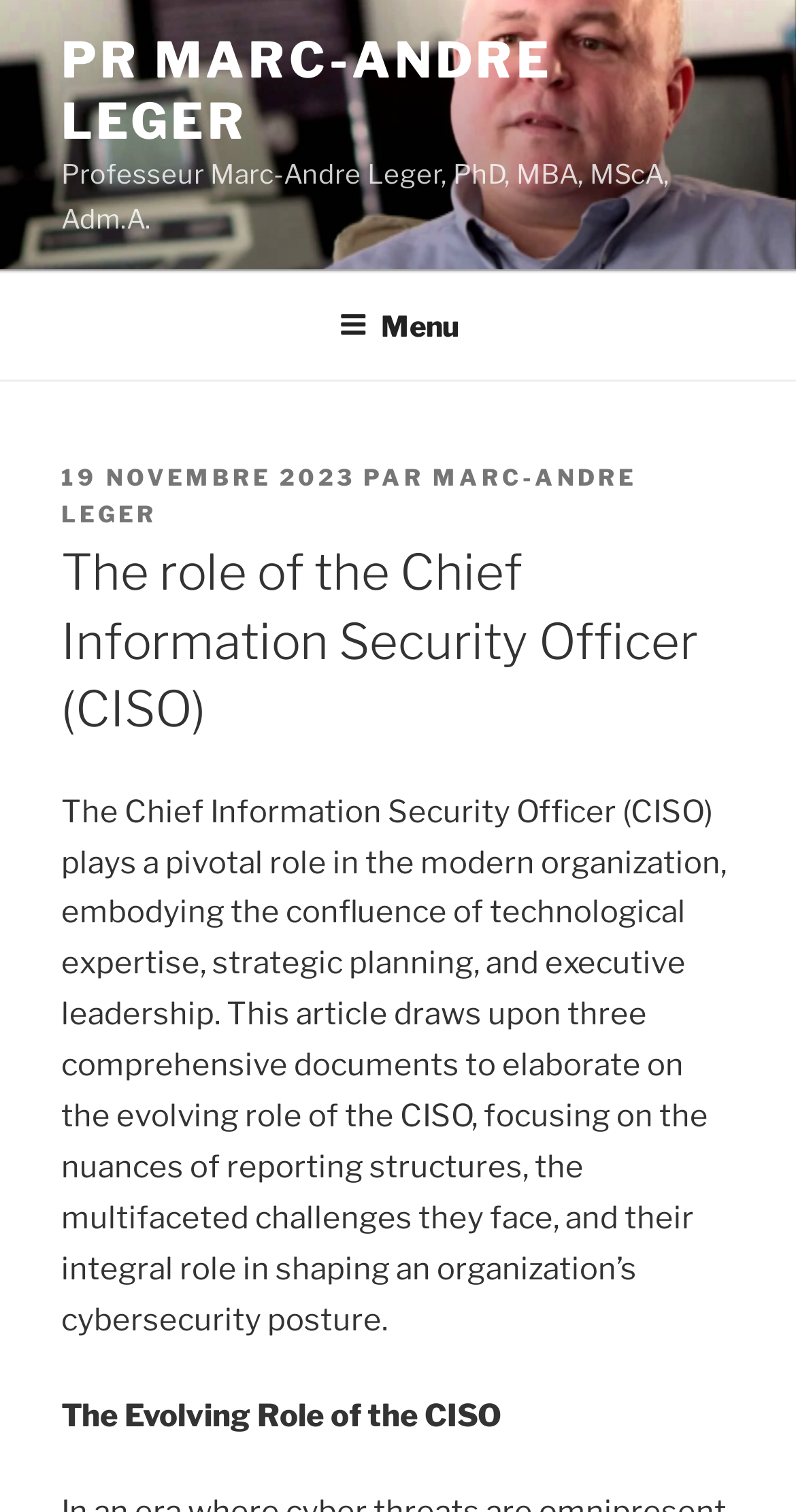Determine the bounding box coordinates of the UI element that matches the following description: "Marc-Andre Leger". The coordinates should be four float numbers between 0 and 1 in the format [left, top, right, bottom].

[0.077, 0.306, 0.8, 0.349]